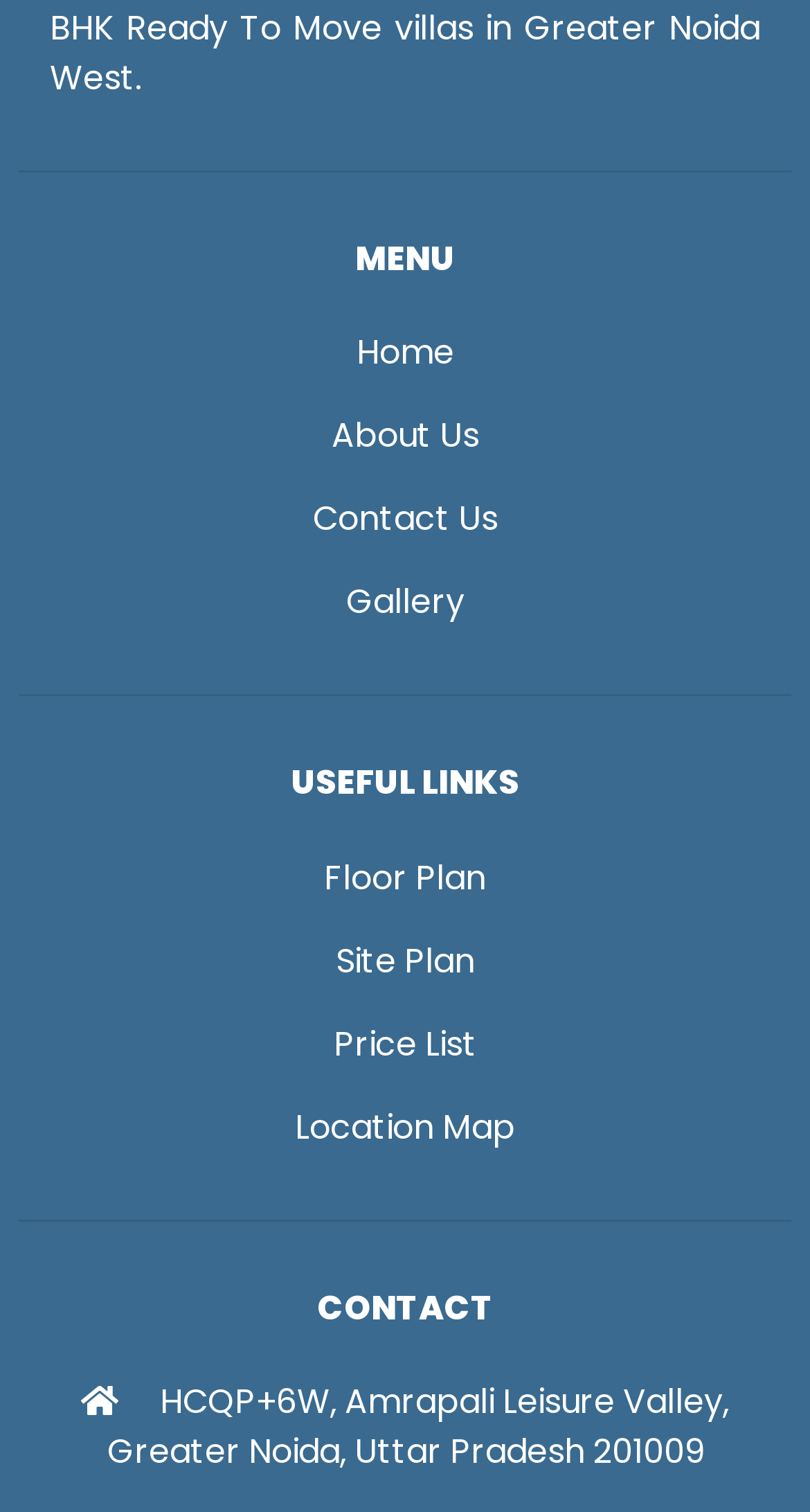What is the last link in the 'MENU' section?
Please provide a single word or phrase in response based on the screenshot.

Gallery